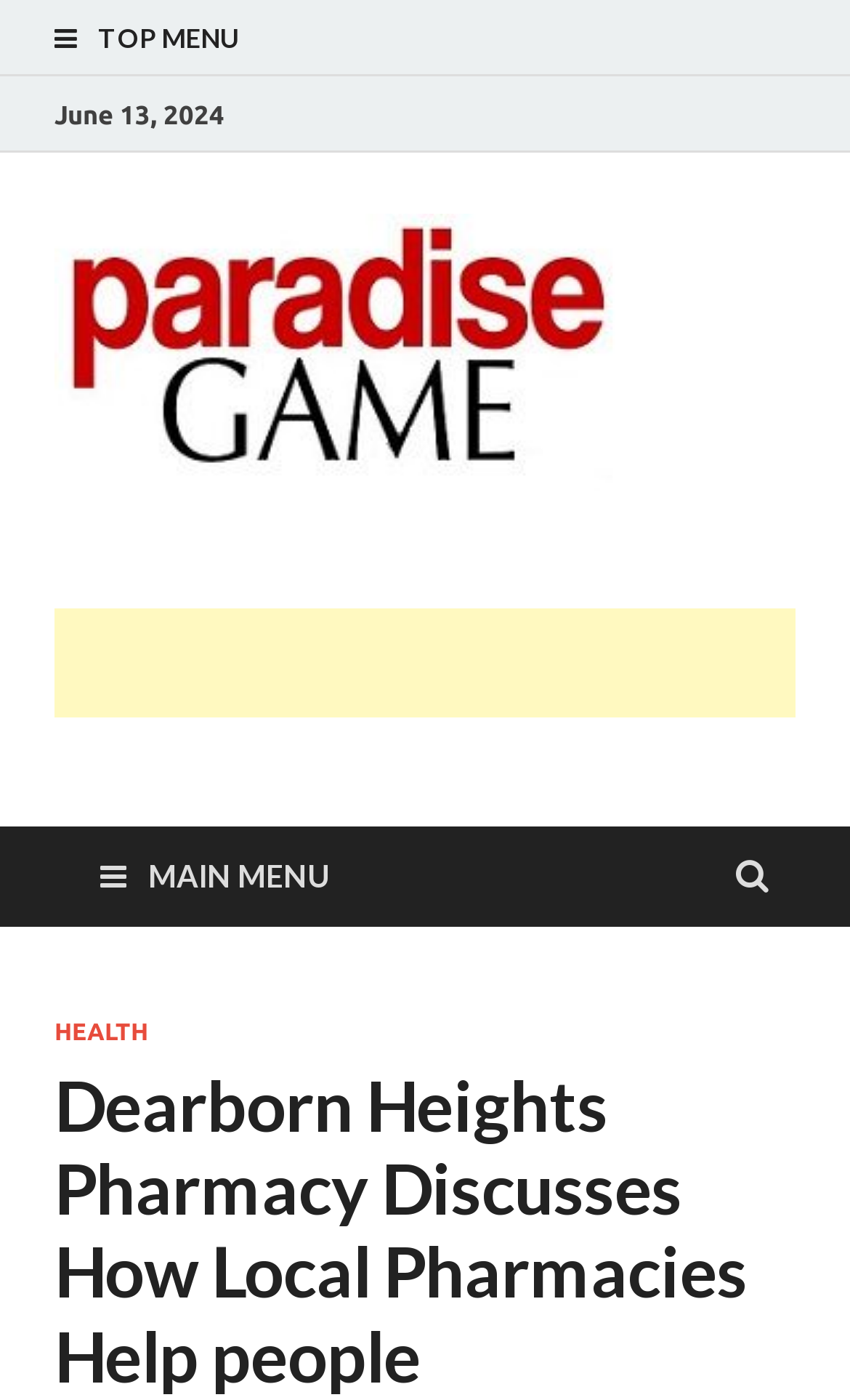What is the category of the link 'HEALTH'?
Using the image as a reference, answer the question with a short word or phrase.

MAIN MENU